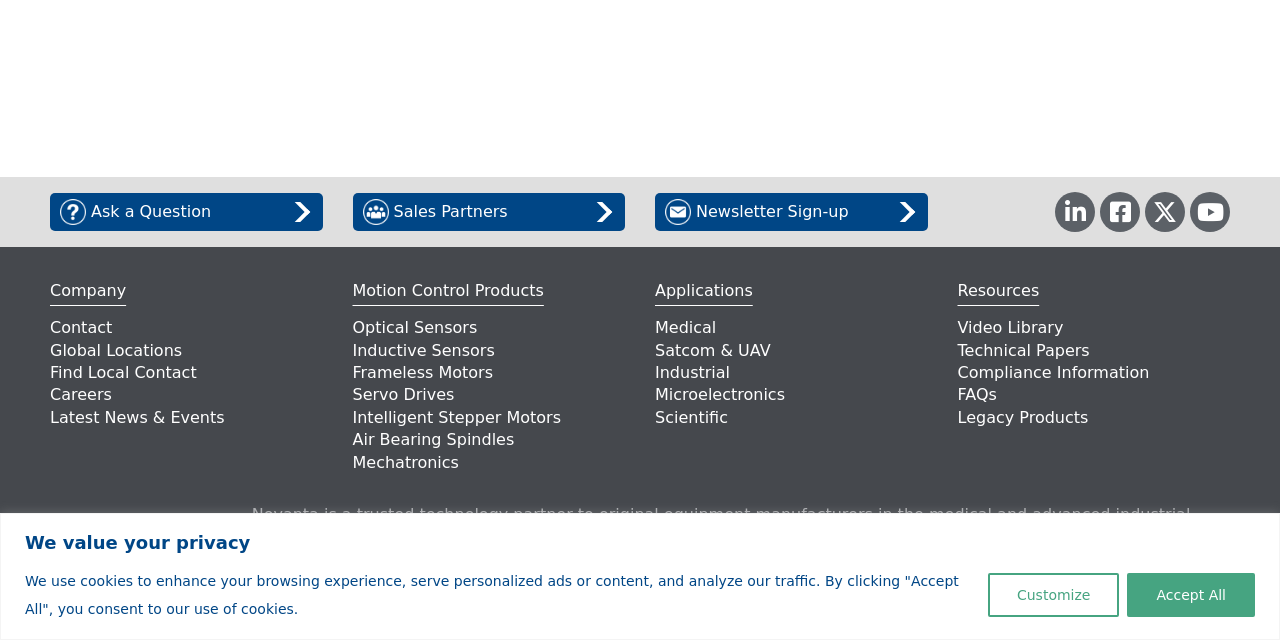Locate the bounding box of the UI element with the following description: "Satcom & UAV".

[0.512, 0.531, 0.725, 0.566]